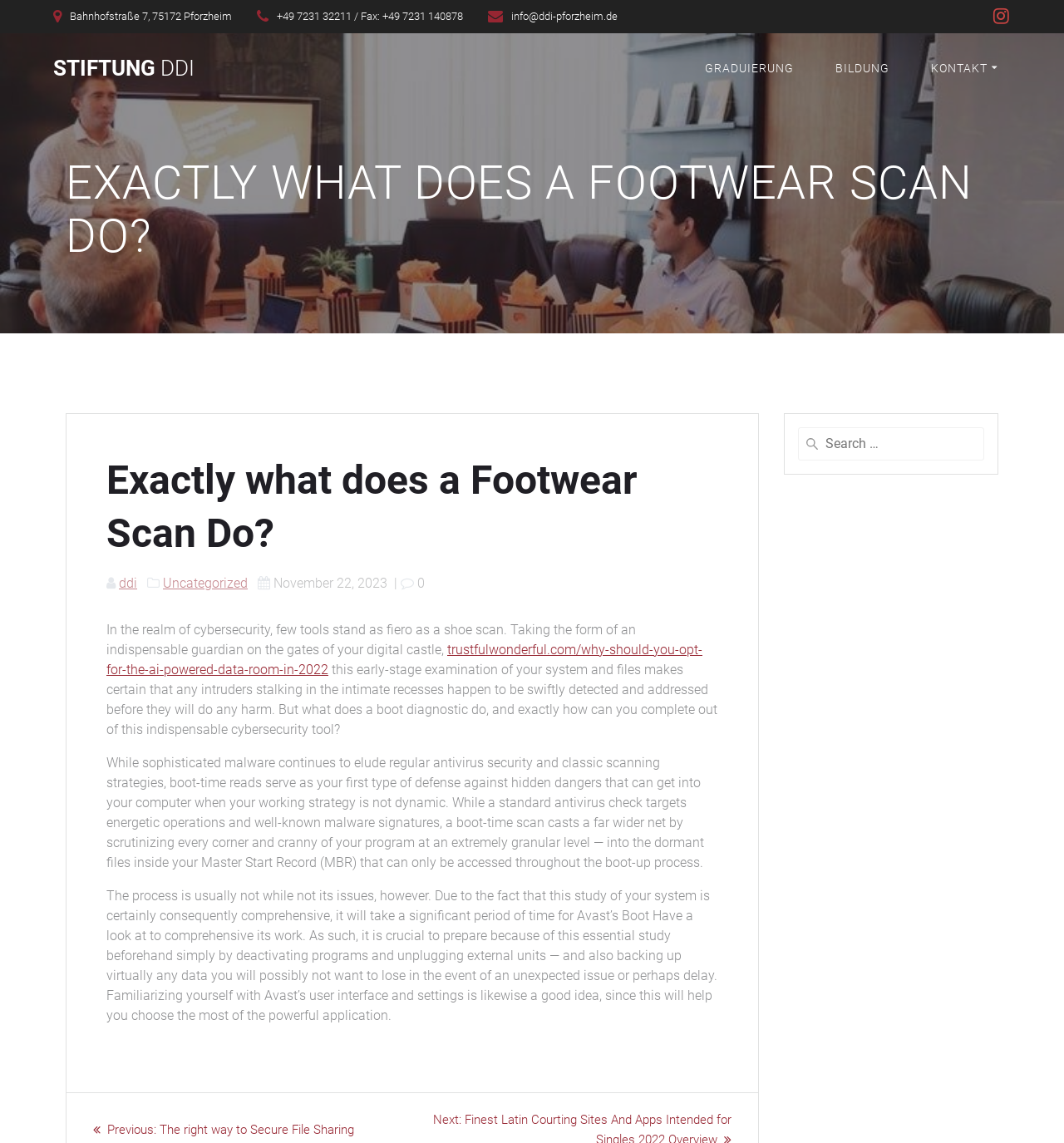Extract the bounding box for the UI element that matches this description: "Stiftung DDI".

[0.05, 0.051, 0.183, 0.069]